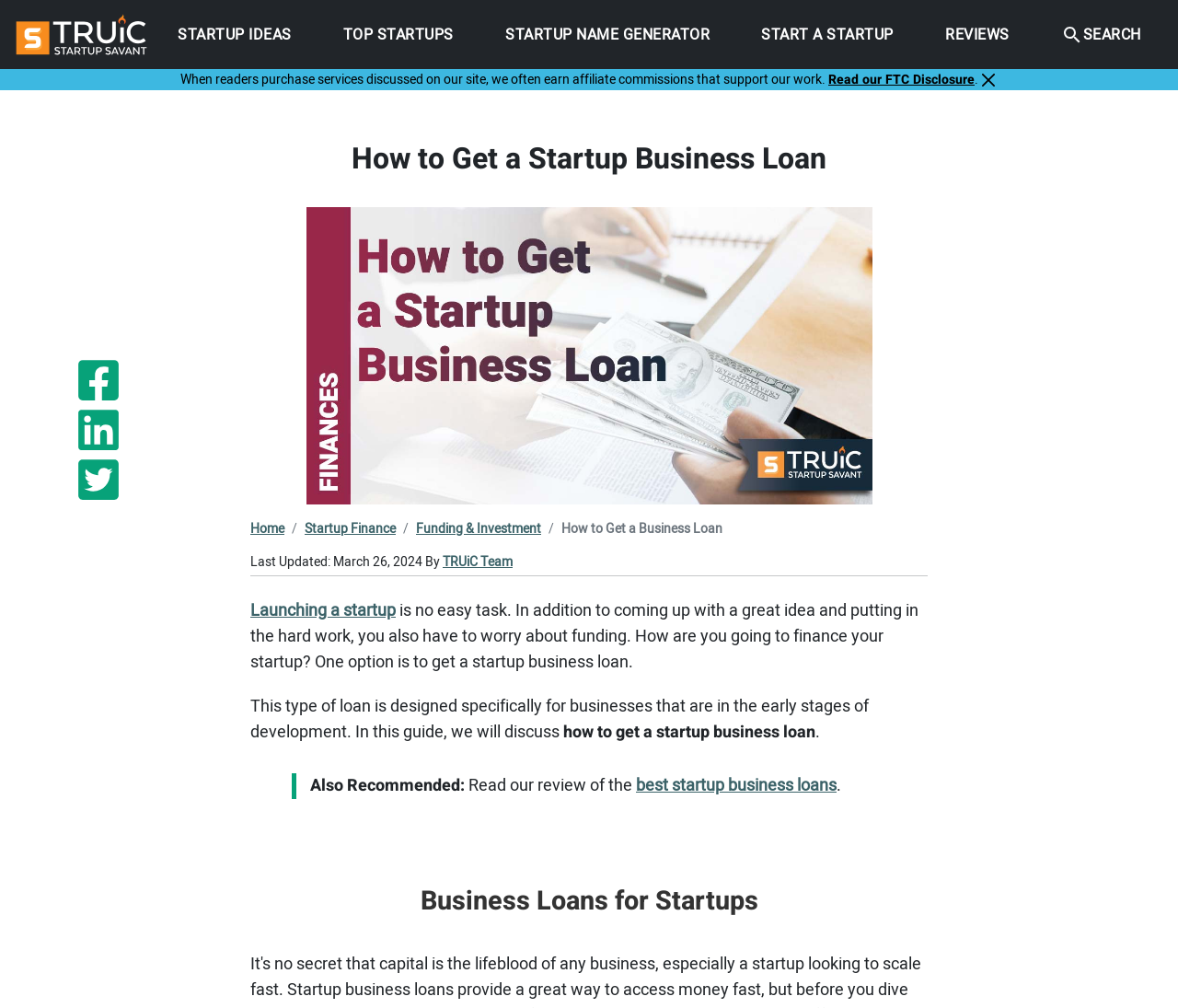Given the element description Launching a startup, predict the bounding box coordinates for the UI element in the webpage screenshot. The format should be (top-left x, top-left y, bottom-right x, bottom-right y), and the values should be between 0 and 1.

[0.212, 0.593, 0.336, 0.618]